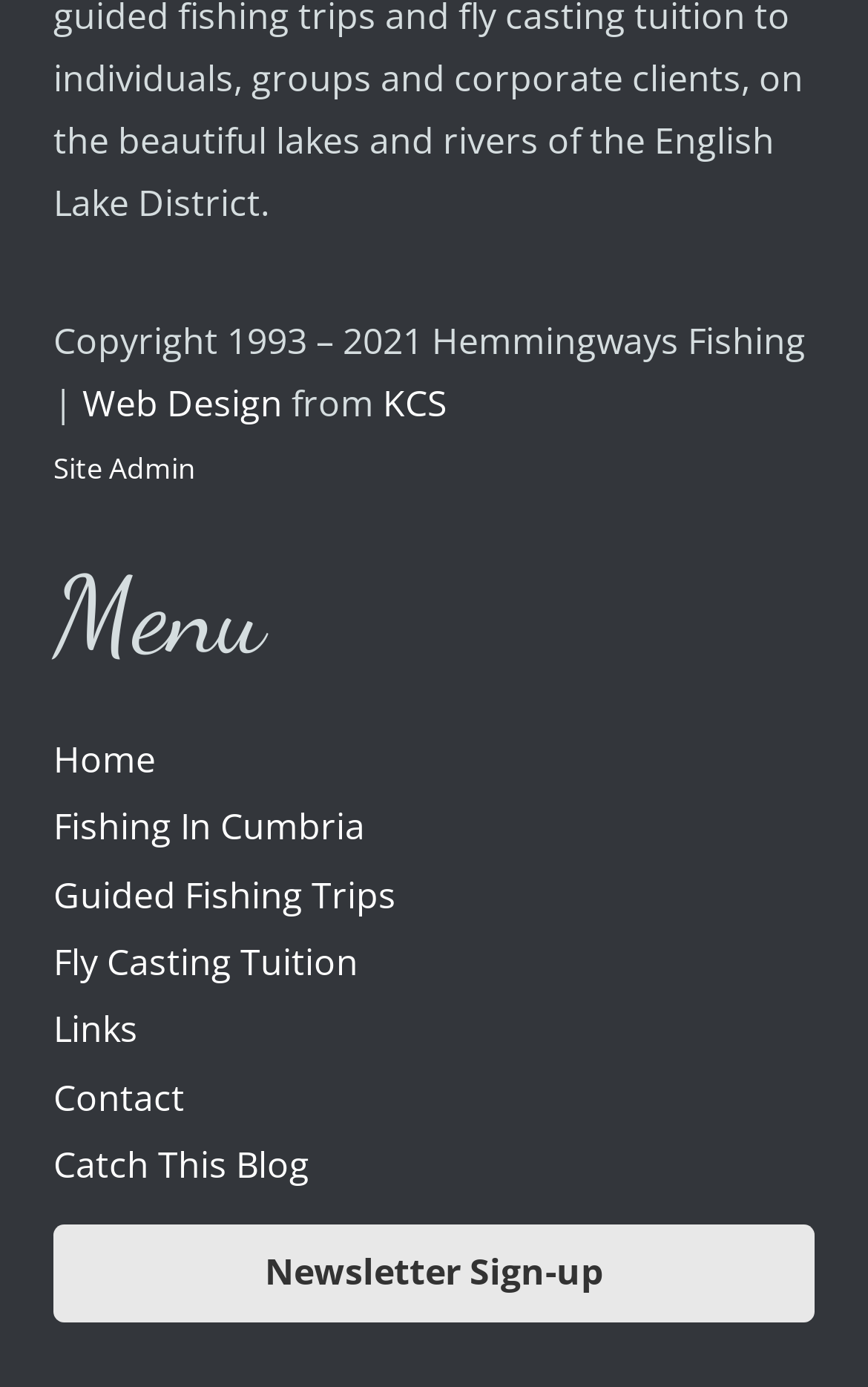Point out the bounding box coordinates of the section to click in order to follow this instruction: "go to home page".

[0.062, 0.529, 0.179, 0.565]